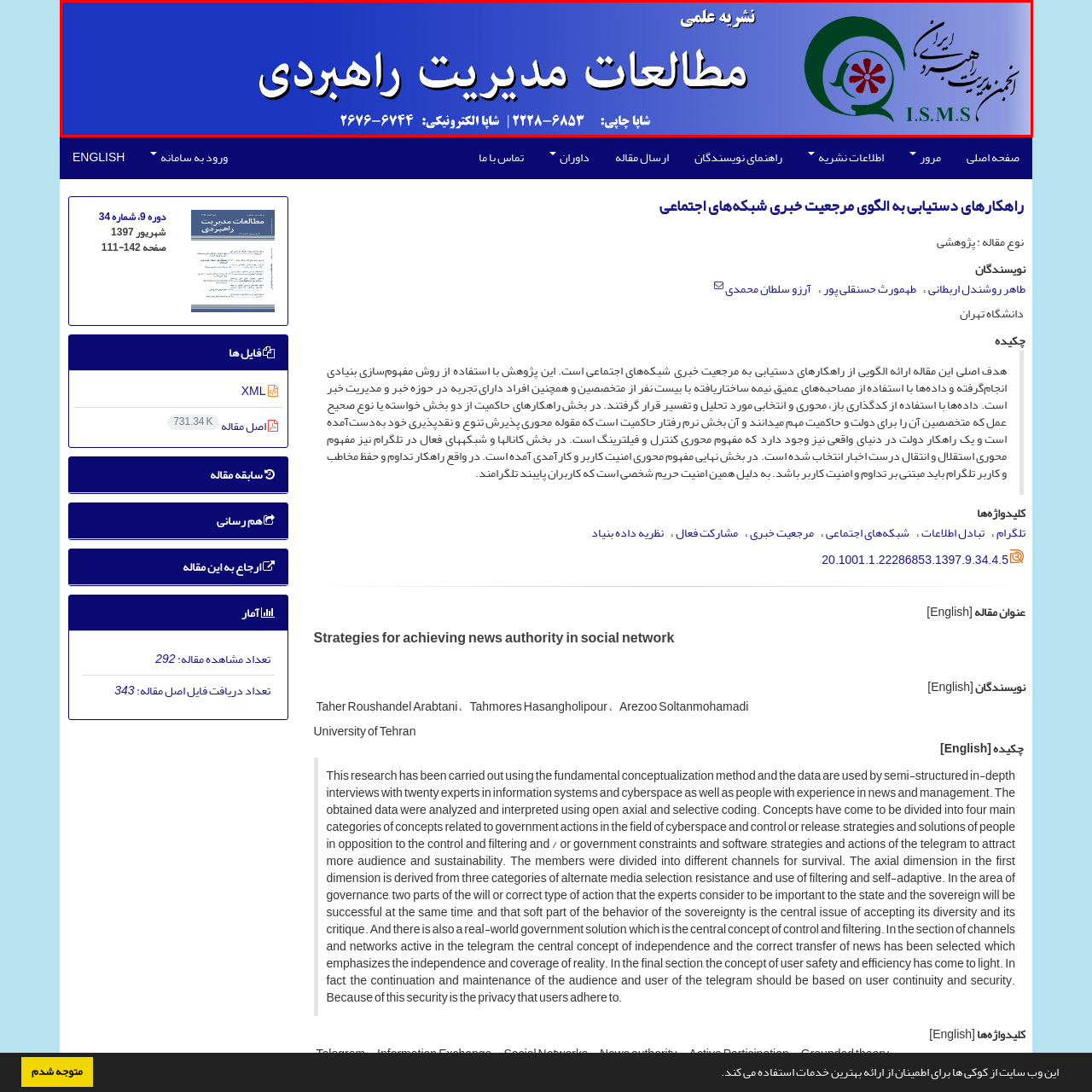Carefully scrutinize the image within the red border and generate a detailed answer to the following query, basing your response on the visual content:
What is the color of the background?

The background of the image features a smooth gradient that transitions from a deep blue hue to a lighter shade of blue, creating an appealing visual effect.